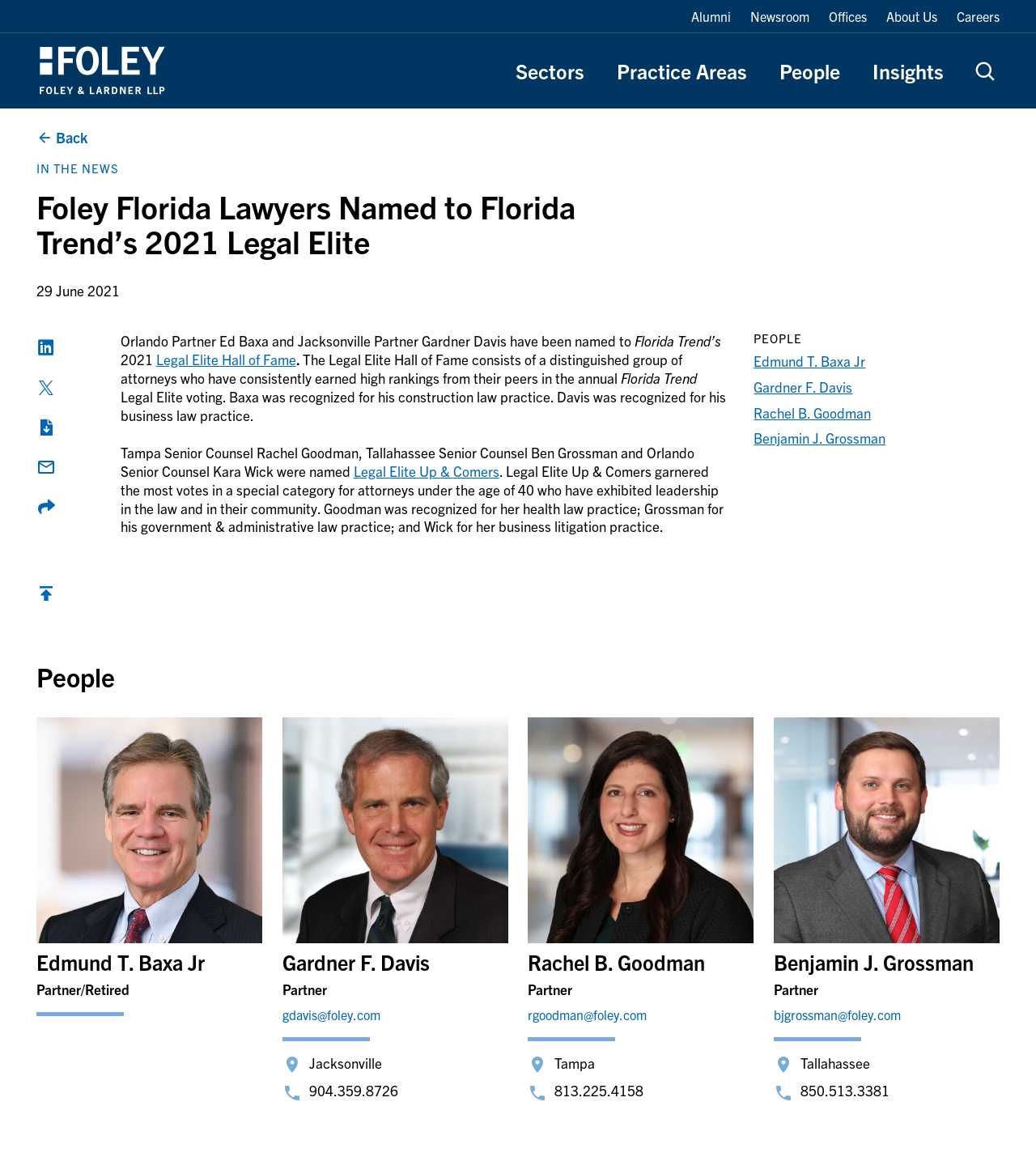Please identify the bounding box coordinates of the area that needs to be clicked to follow this instruction: "Share on LinkedIn".

[0.035, 0.292, 0.054, 0.309]